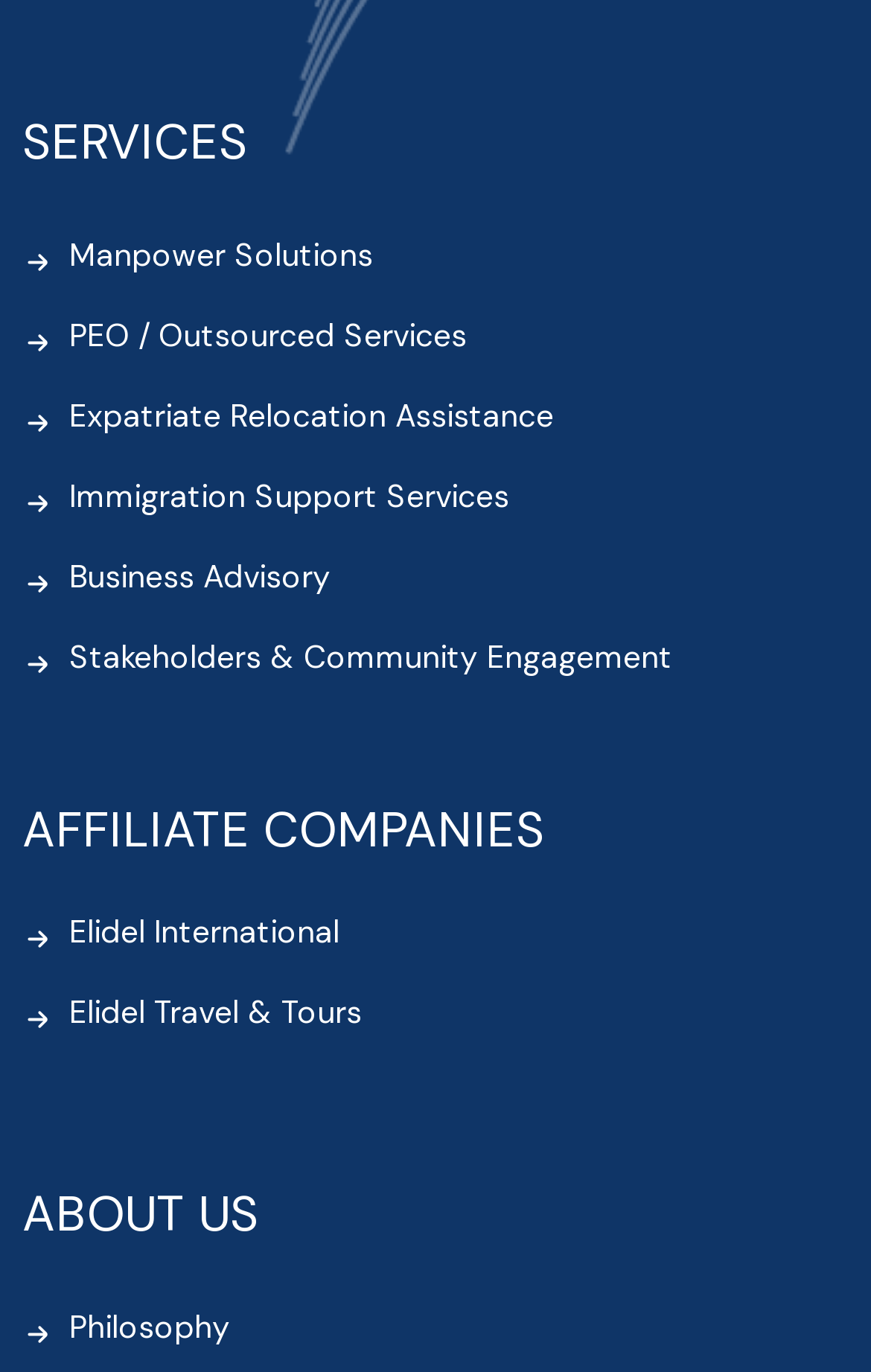Utilize the details in the image to give a detailed response to the question: How many links are under the 'ABOUT US' section?

I looked at the links under the 'ABOUT US' heading and found that there is only one link, which is 'Philosophy'.